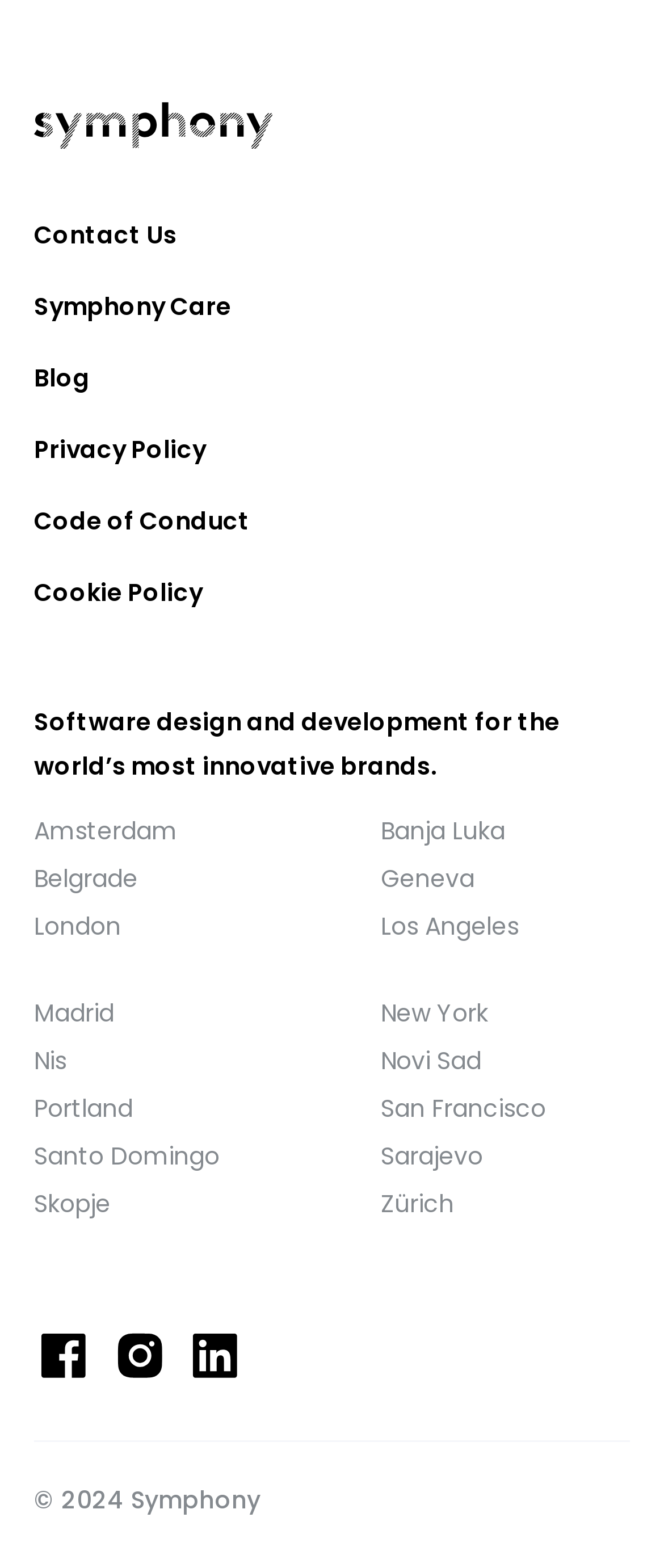Carefully observe the image and respond to the question with a detailed answer:
How many social media links are there?

I counted the number of social media links by looking at the links with icons, which are Facebook, Instagram, and Linkedin.